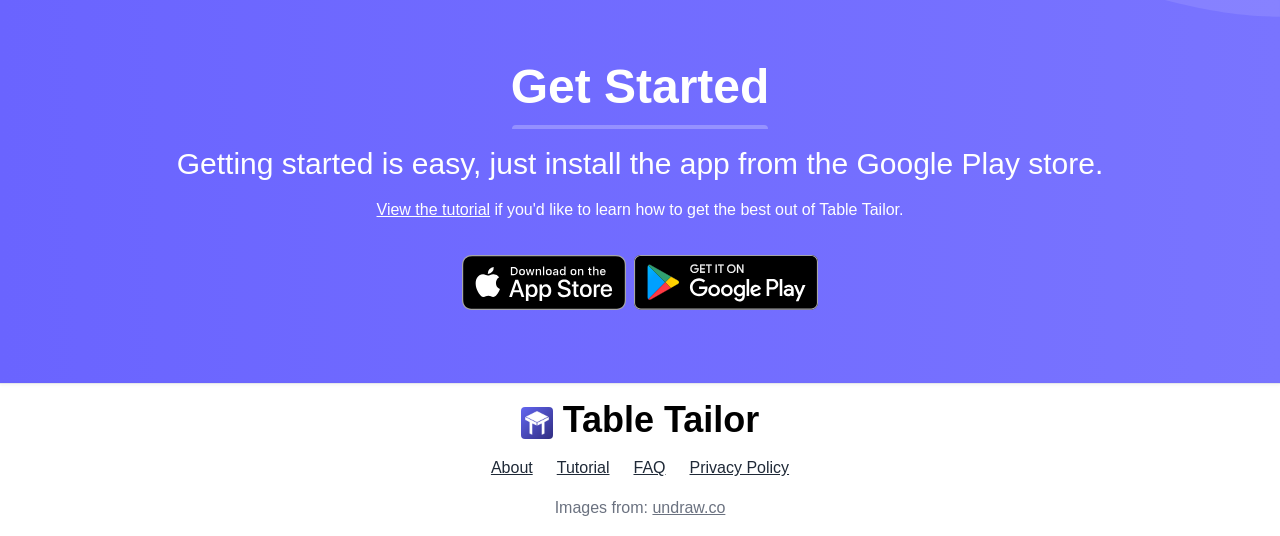Pinpoint the bounding box coordinates of the clickable element needed to complete the instruction: "Download the app from the App Store". The coordinates should be provided as four float numbers between 0 and 1: [left, top, right, bottom].

[0.361, 0.476, 0.489, 0.579]